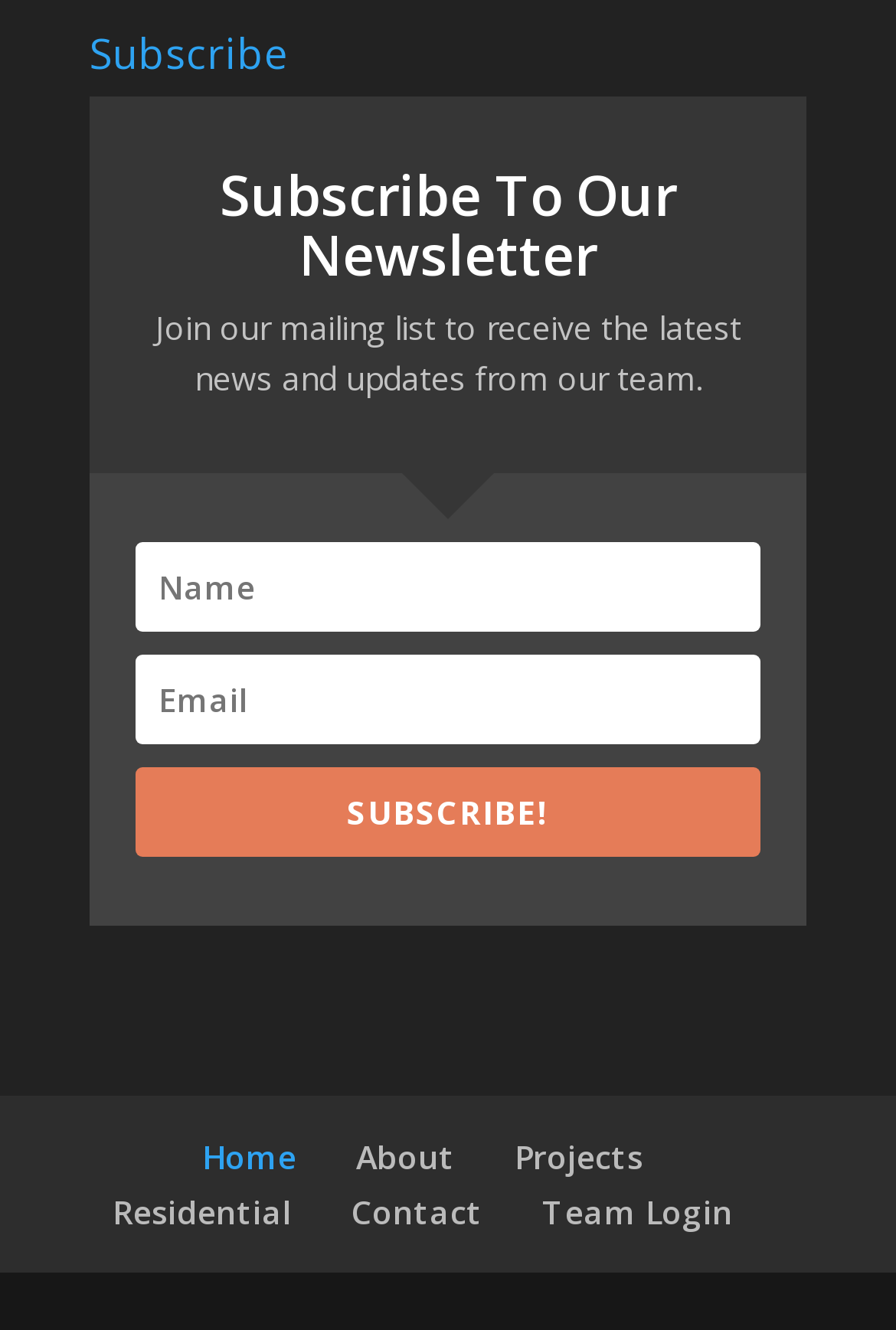Specify the bounding box coordinates of the area to click in order to execute this command: 'Go to the home page'. The coordinates should consist of four float numbers ranging from 0 to 1, and should be formatted as [left, top, right, bottom].

[0.226, 0.853, 0.331, 0.886]